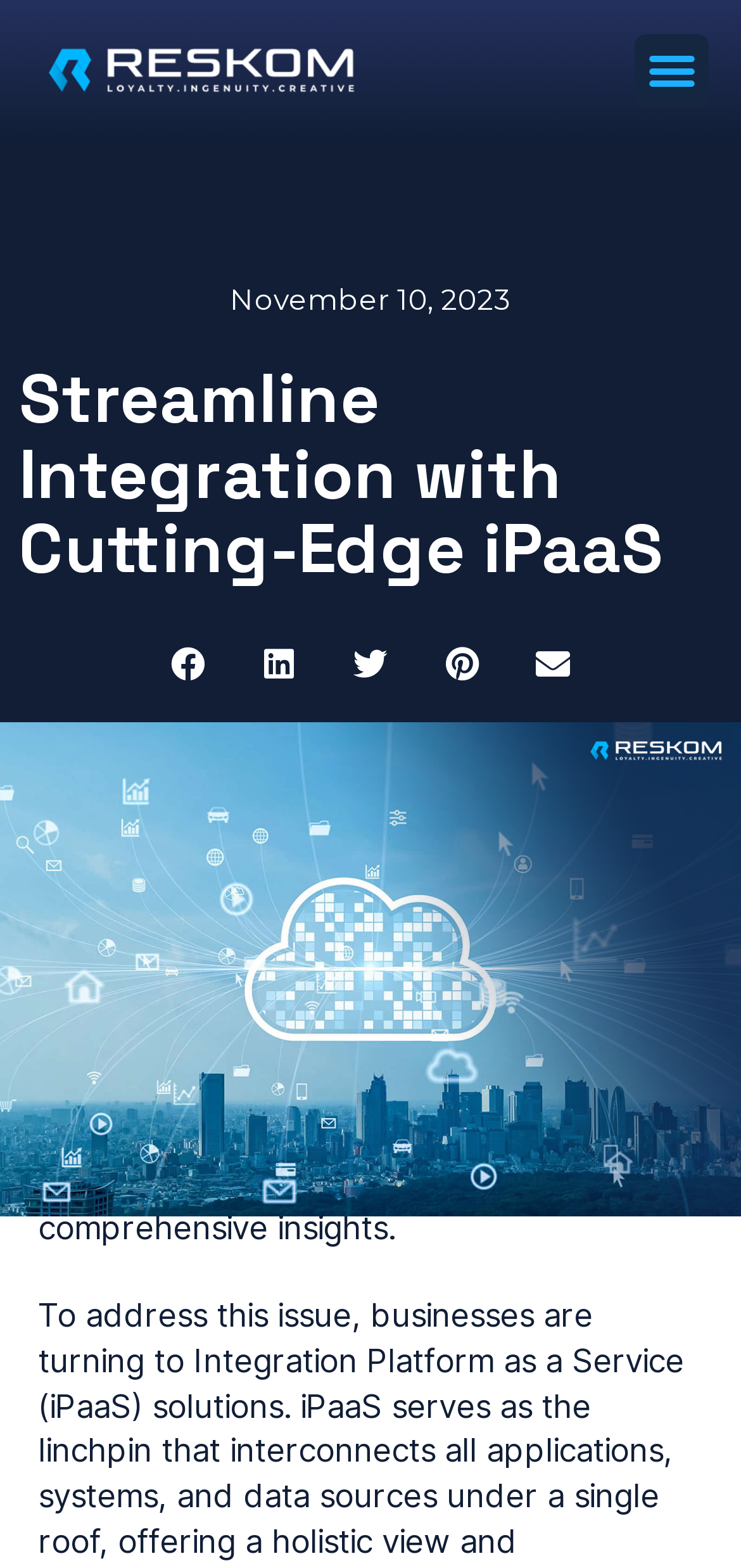What is the main topic of the webpage?
Please provide a comprehensive answer based on the information in the image.

I found a heading element at the coordinates [0.026, 0.232, 0.974, 0.376] which indicates that the main topic of the webpage is about streamlining integration with iPaaS.